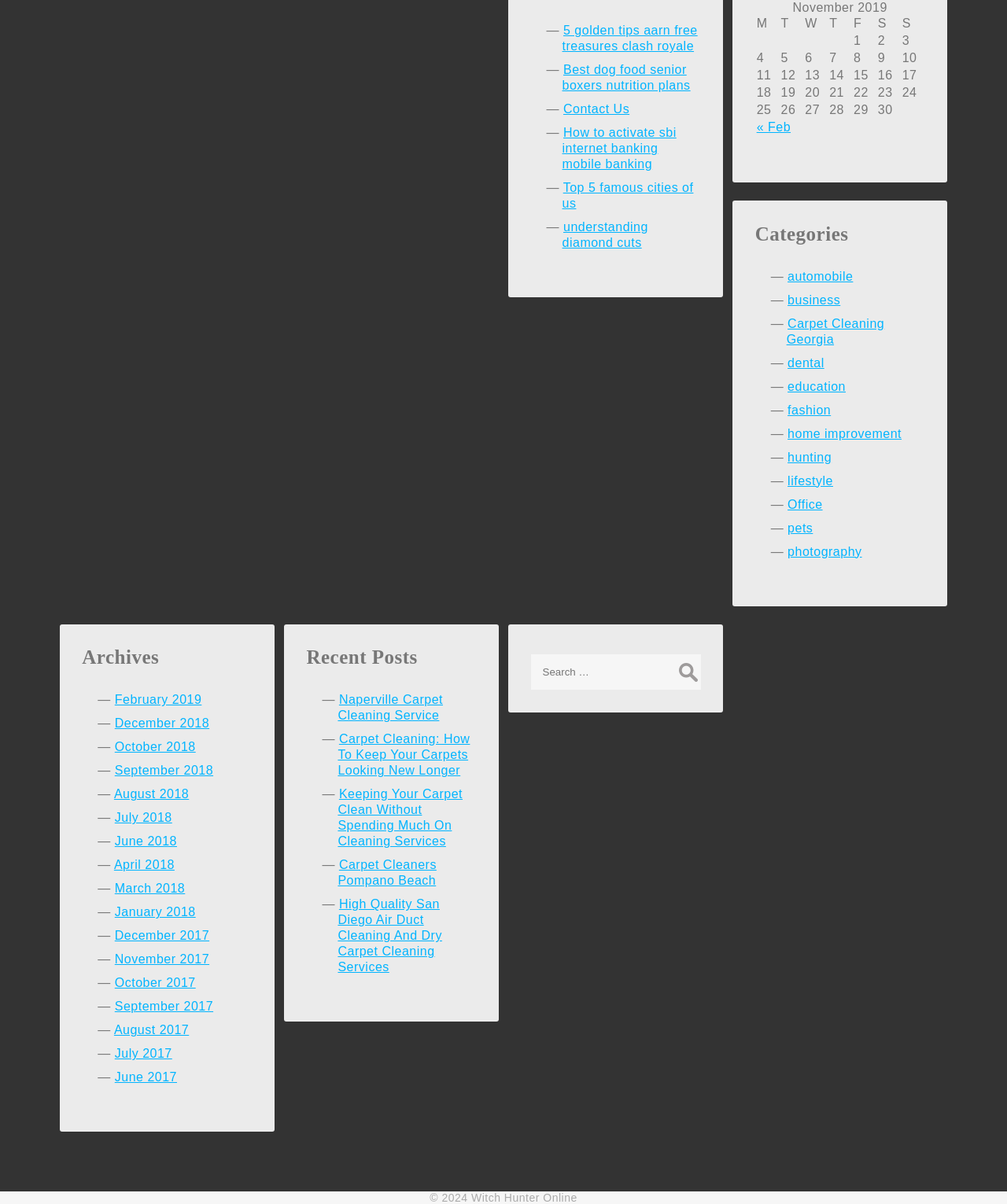Reply to the question with a brief word or phrase: What is the title of the first link?

5 golden tips aarn free treasures clash royale